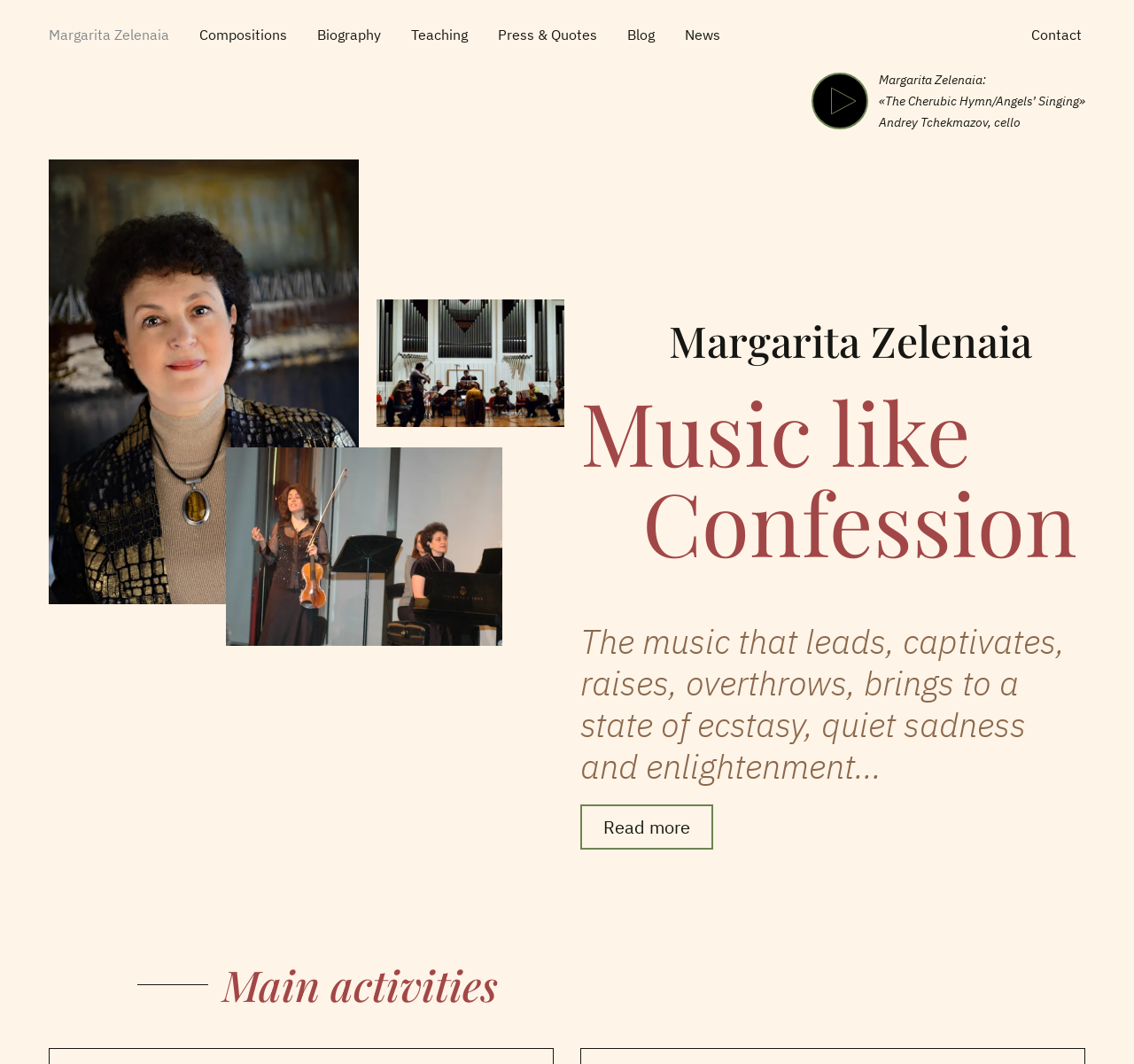Locate the UI element that matches the description Press & Quotes in the webpage screenshot. Return the bounding box coordinates in the format (top-left x, top-left y, bottom-right x, bottom-right y), with values ranging from 0 to 1.

[0.439, 0.02, 0.53, 0.045]